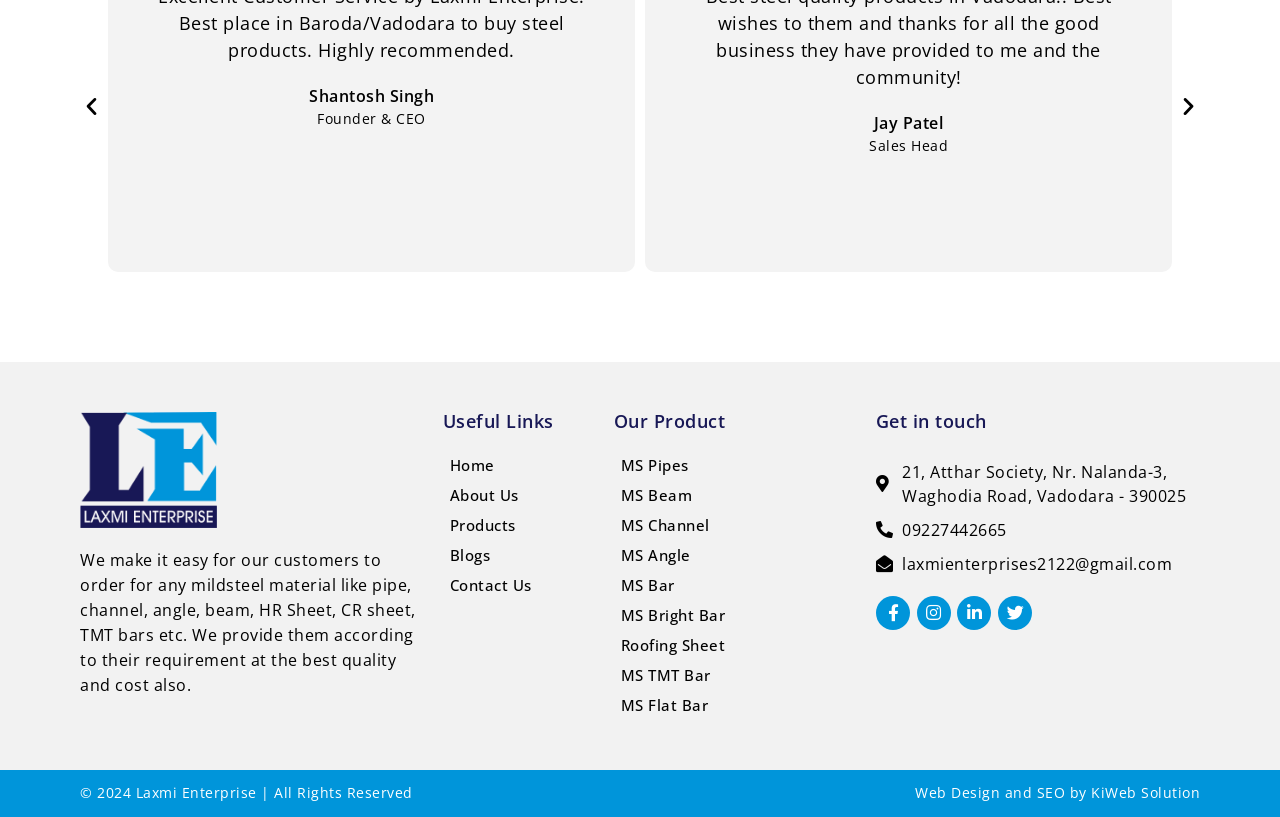Find and indicate the bounding box coordinates of the region you should select to follow the given instruction: "Click the 'Previous slide' button".

[0.062, 0.114, 0.08, 0.143]